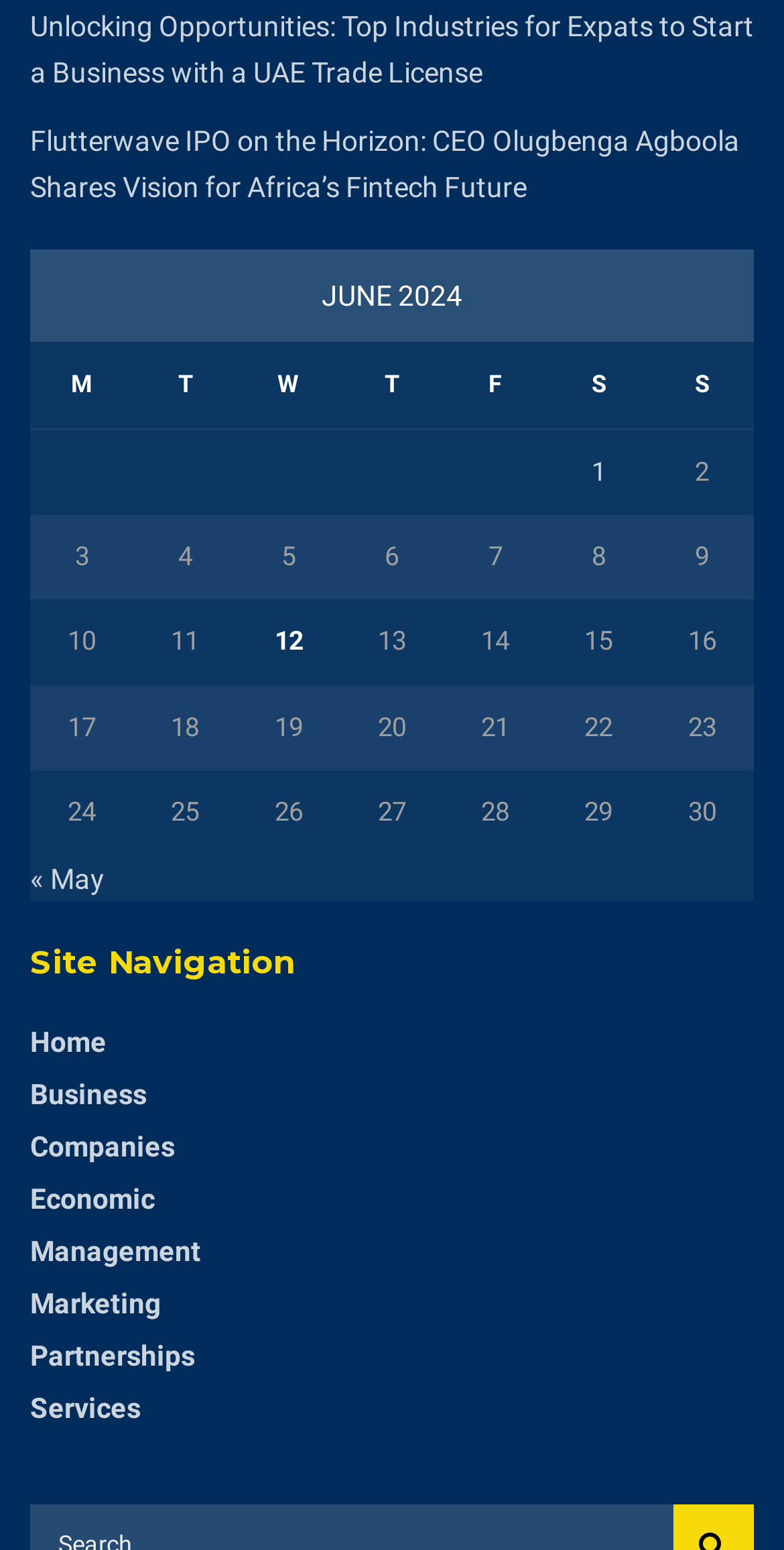Please identify the bounding box coordinates of the element's region that should be clicked to execute the following instruction: "View article about Unlocking Opportunities". The bounding box coordinates must be four float numbers between 0 and 1, i.e., [left, top, right, bottom].

[0.038, 0.007, 0.962, 0.057]